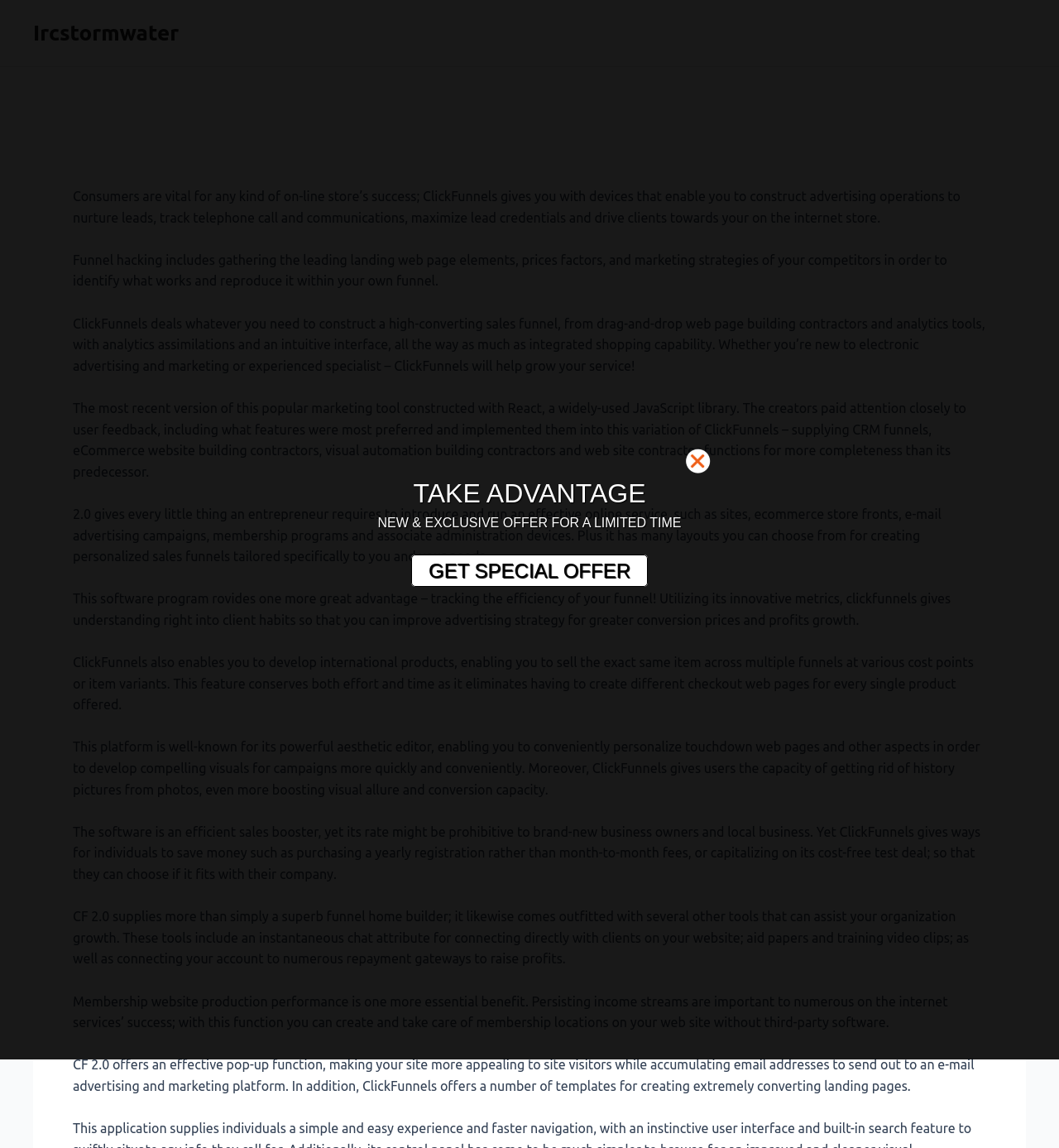Answer the question in one word or a short phrase:
What is the purpose of the membership website creation feature in ClickFunnels 2.0?

Creating recurring income streams